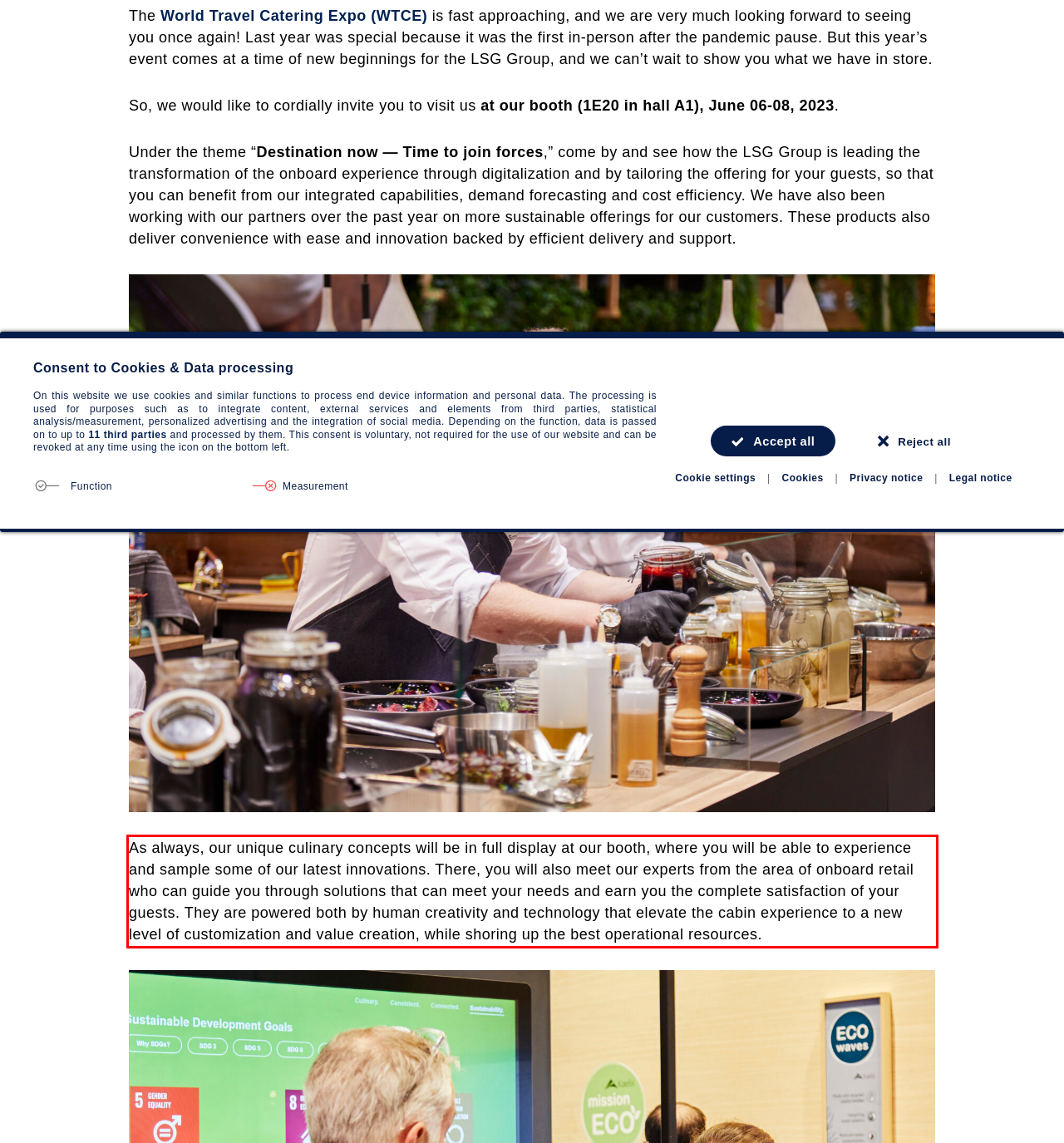The screenshot you have been given contains a UI element surrounded by a red rectangle. Use OCR to read and extract the text inside this red rectangle.

As always, our unique culinary concepts will be in full display at our booth, where you will be able to experience and sample some of our latest innovations. There, you will also meet our experts from the area of onboard retail who can guide you through solutions that can meet your needs and earn you the complete satisfaction of your guests. They are powered both by human creativity and technology that elevate the cabin experience to a new level of customization and value creation, while shoring up the best operational resources.